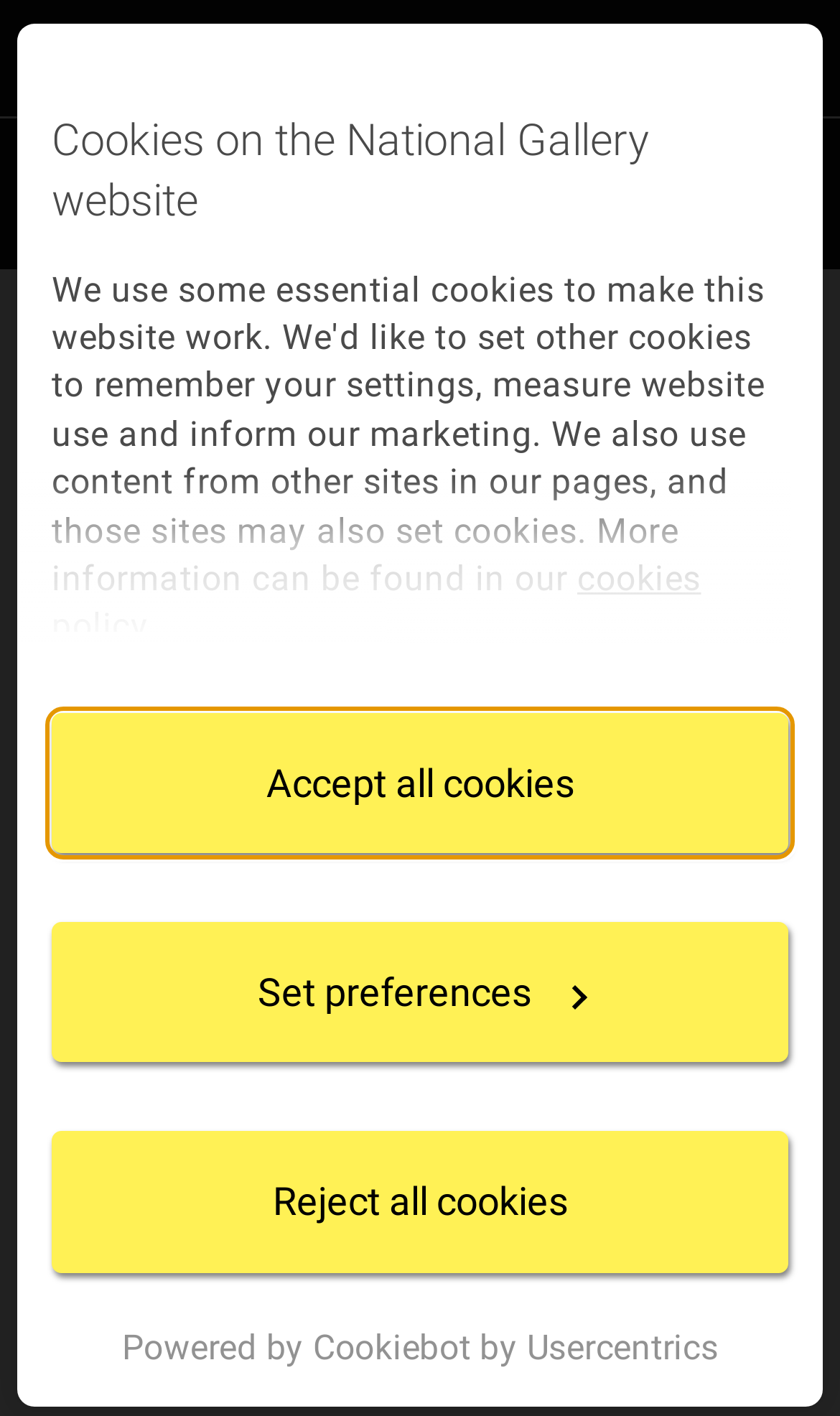How many sections are there in the 'How to read a painting' guide?
Please look at the screenshot and answer using one word or phrase.

4